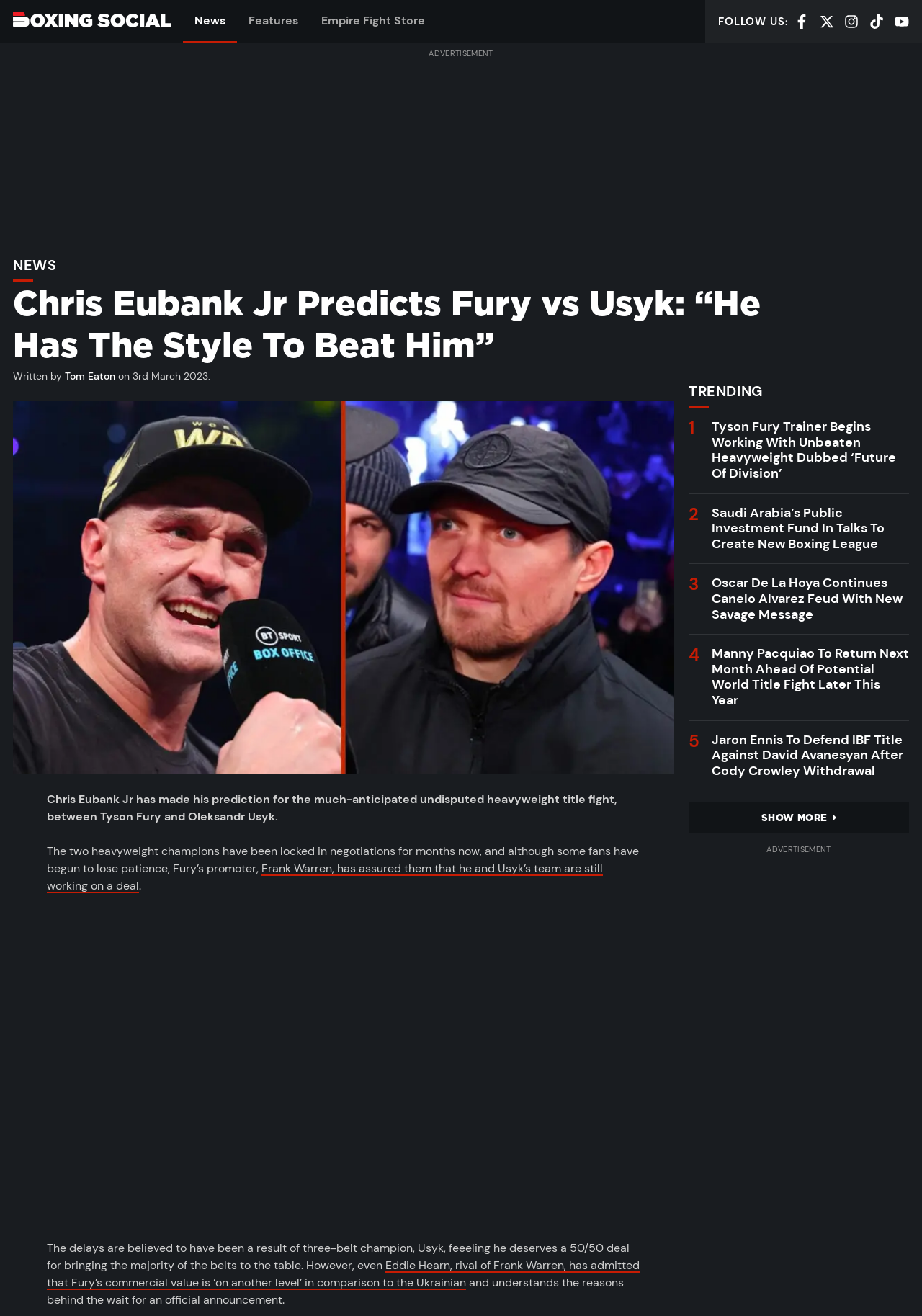Please find the main title text of this webpage.

Chris Eubank Jr Predicts Fury vs Usyk: “He Has The Style To Beat Him”